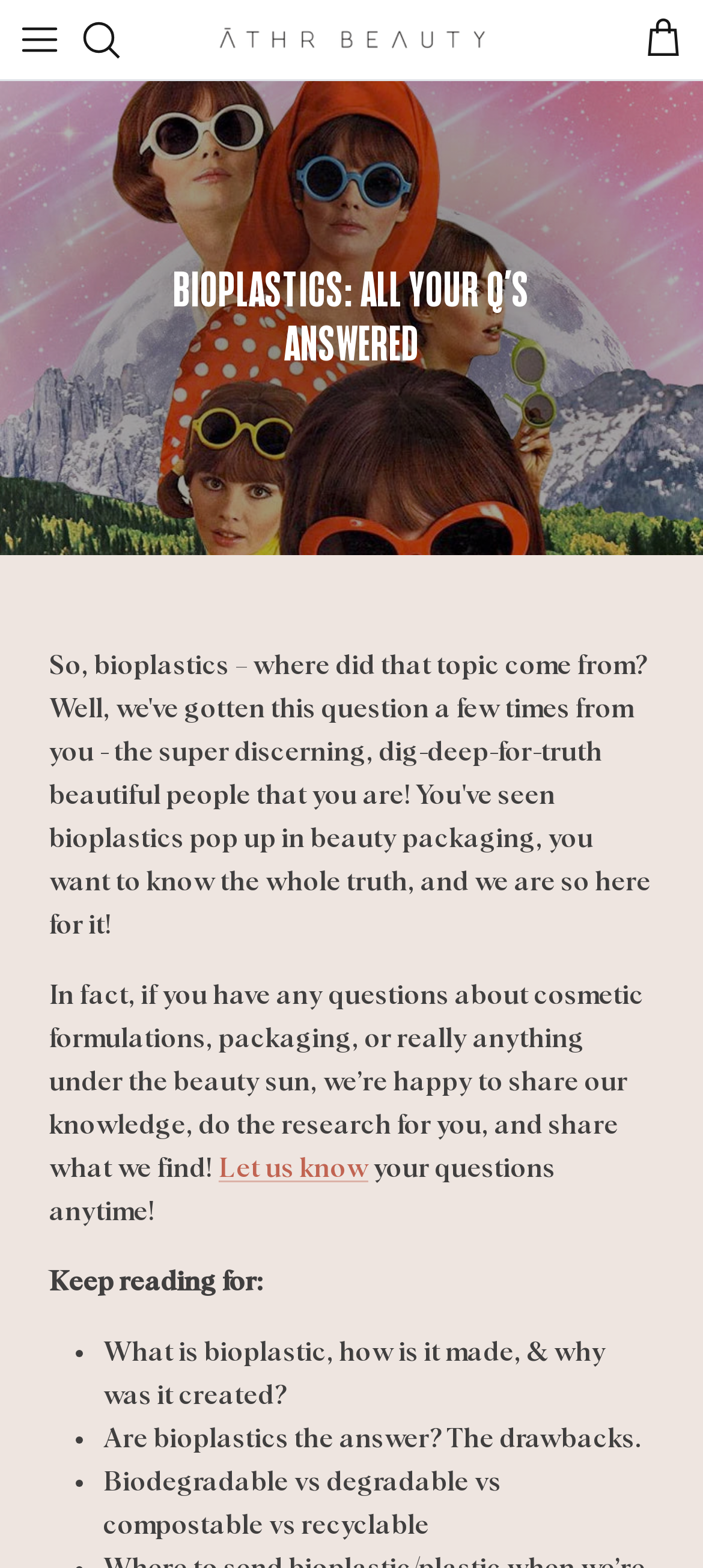Given the element description, predict the bounding box coordinates in the format (top-left x, top-left y, bottom-right x, bottom-right y), using floating point numbers between 0 and 1: Let us know

[0.311, 0.736, 0.524, 0.754]